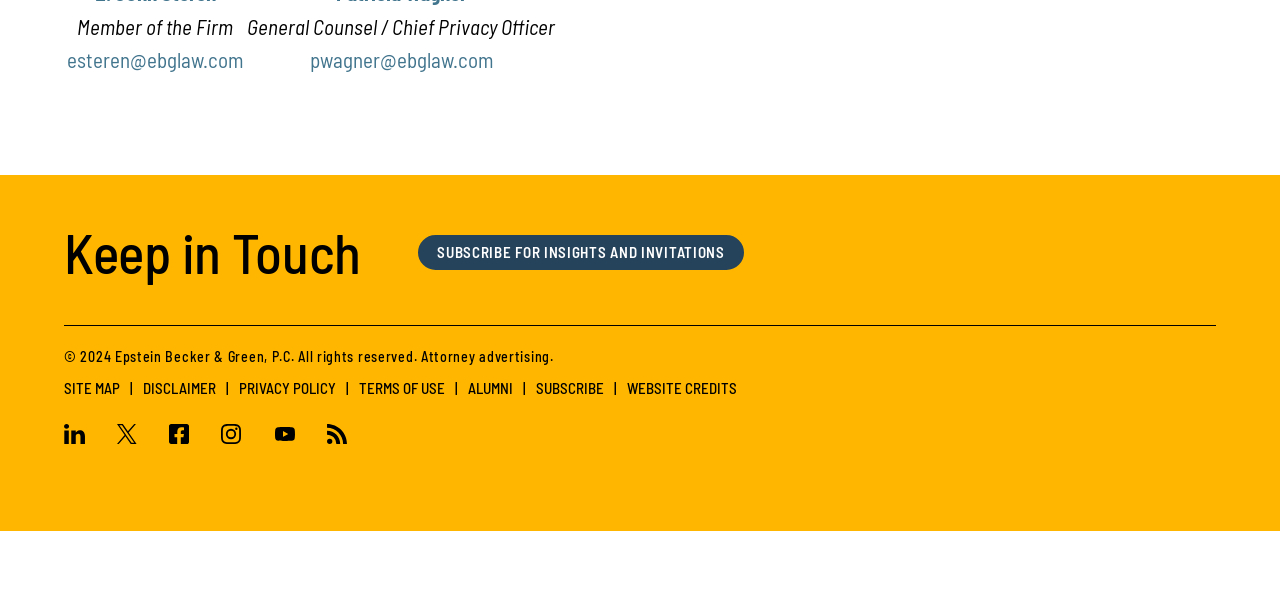Find the bounding box coordinates for the UI element whose description is: "Subscribe for Insights and Invitations". The coordinates should be four float numbers between 0 and 1, in the format [left, top, right, bottom].

[0.325, 0.515, 0.583, 0.579]